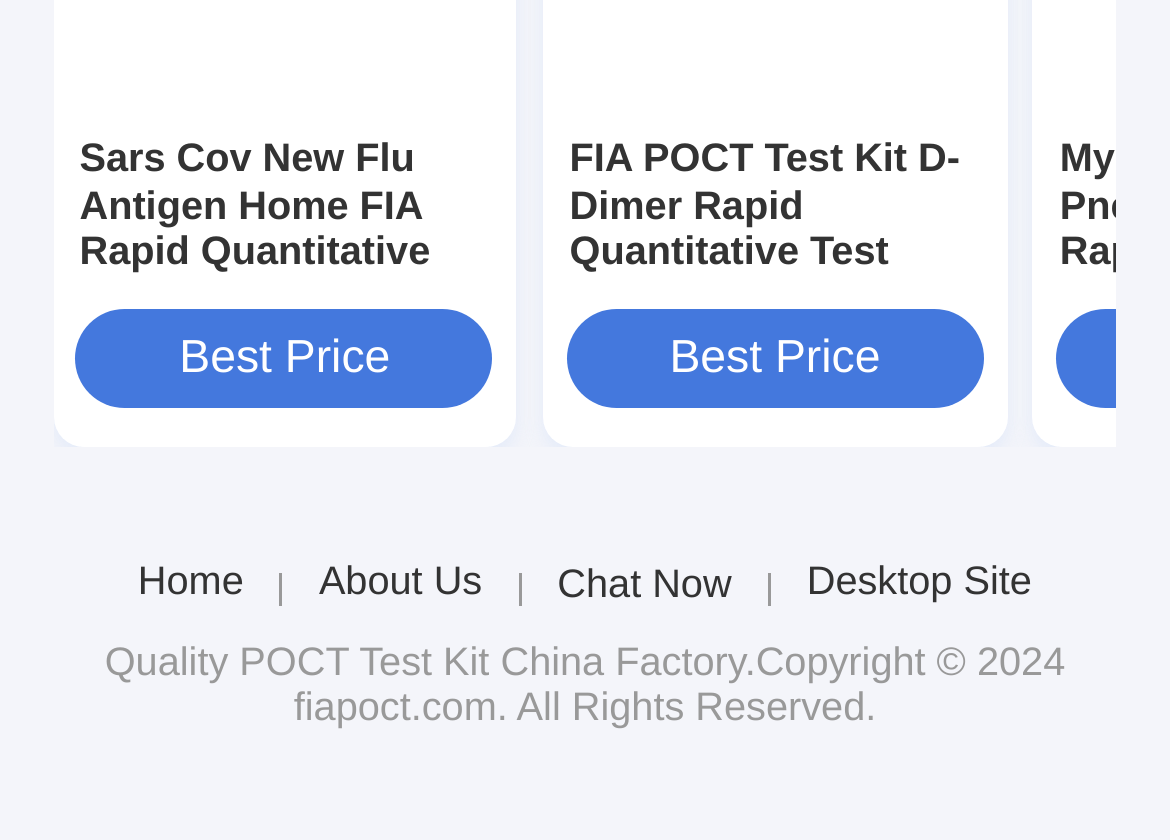What is the copyright year of the website?
Could you answer the question in a detailed manner, providing as much information as possible?

The static text 'China Factory.Copyright © 2024 fiapoct.com. All Rights Reserved.' indicates that the copyright year of the website is 2024.